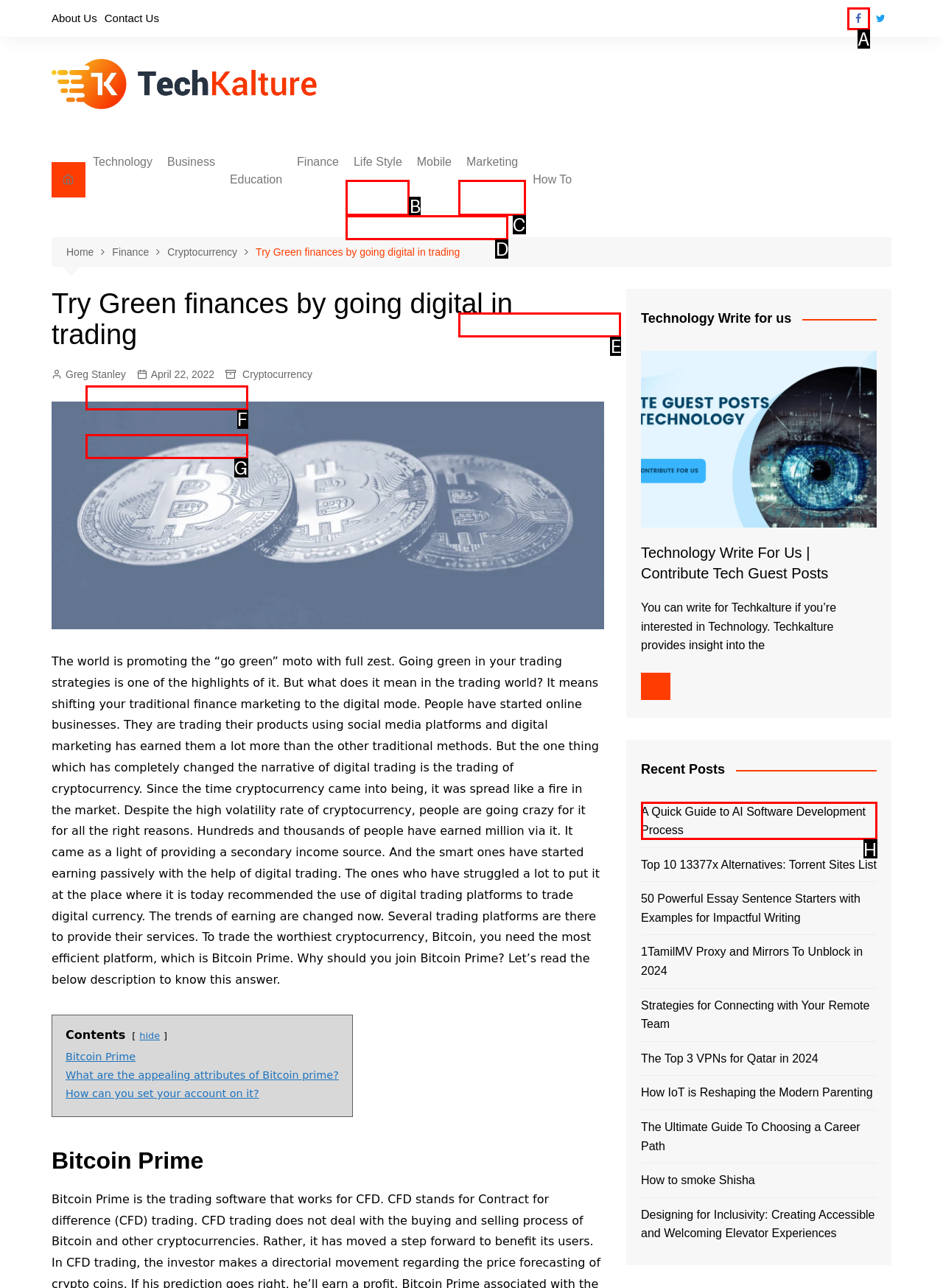Using the given description: parent_node: Life Style, identify the HTML element that corresponds best. Answer with the letter of the correct option from the available choices.

B